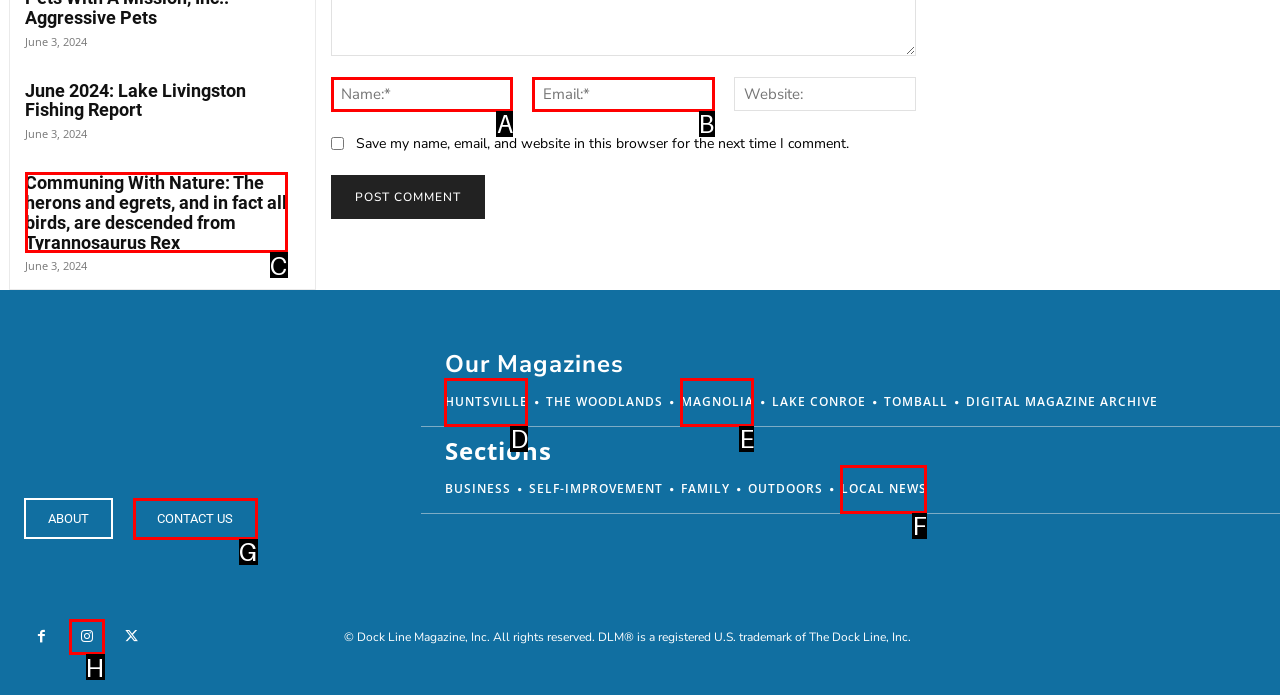Identify the correct UI element to click for this instruction: contact us
Respond with the appropriate option's letter from the provided choices directly.

G